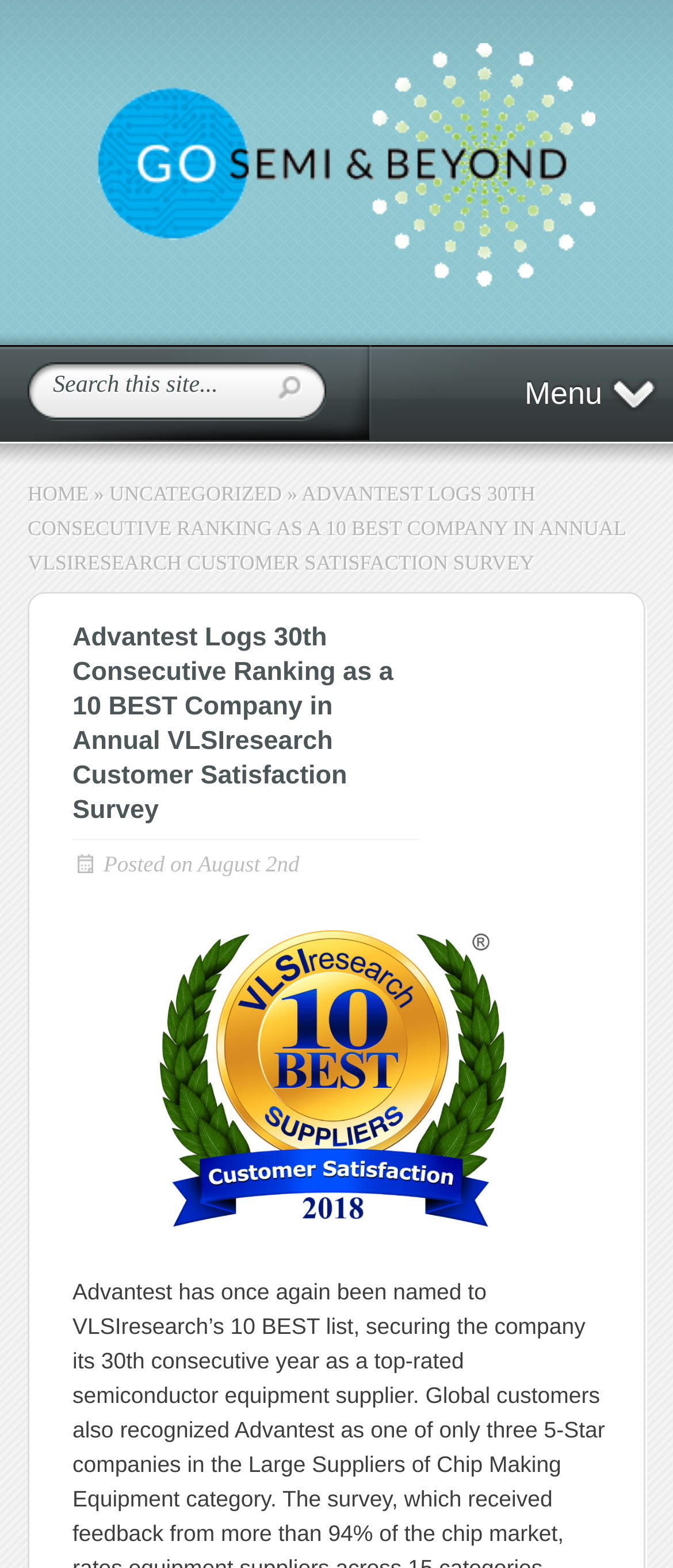What is the company's ranking in the VLSIresearch Customer Satisfaction Survey?
Based on the image, give a one-word or short phrase answer.

10 BEST